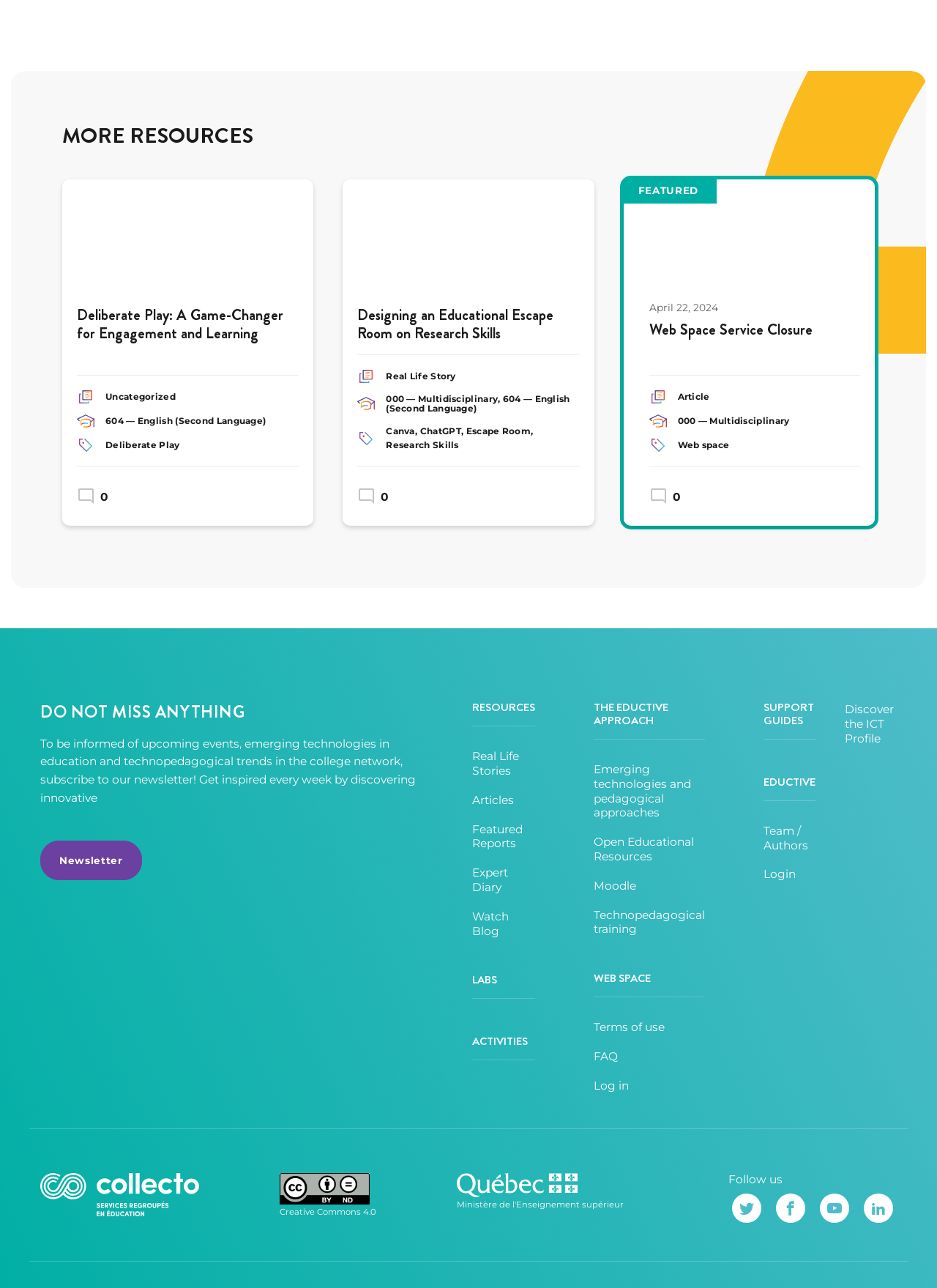Identify the bounding box coordinates of the region that needs to be clicked to carry out this instruction: "Subscribe to the newsletter". Provide these coordinates as four float numbers ranging from 0 to 1, i.e., [left, top, right, bottom].

[0.043, 0.652, 0.151, 0.683]